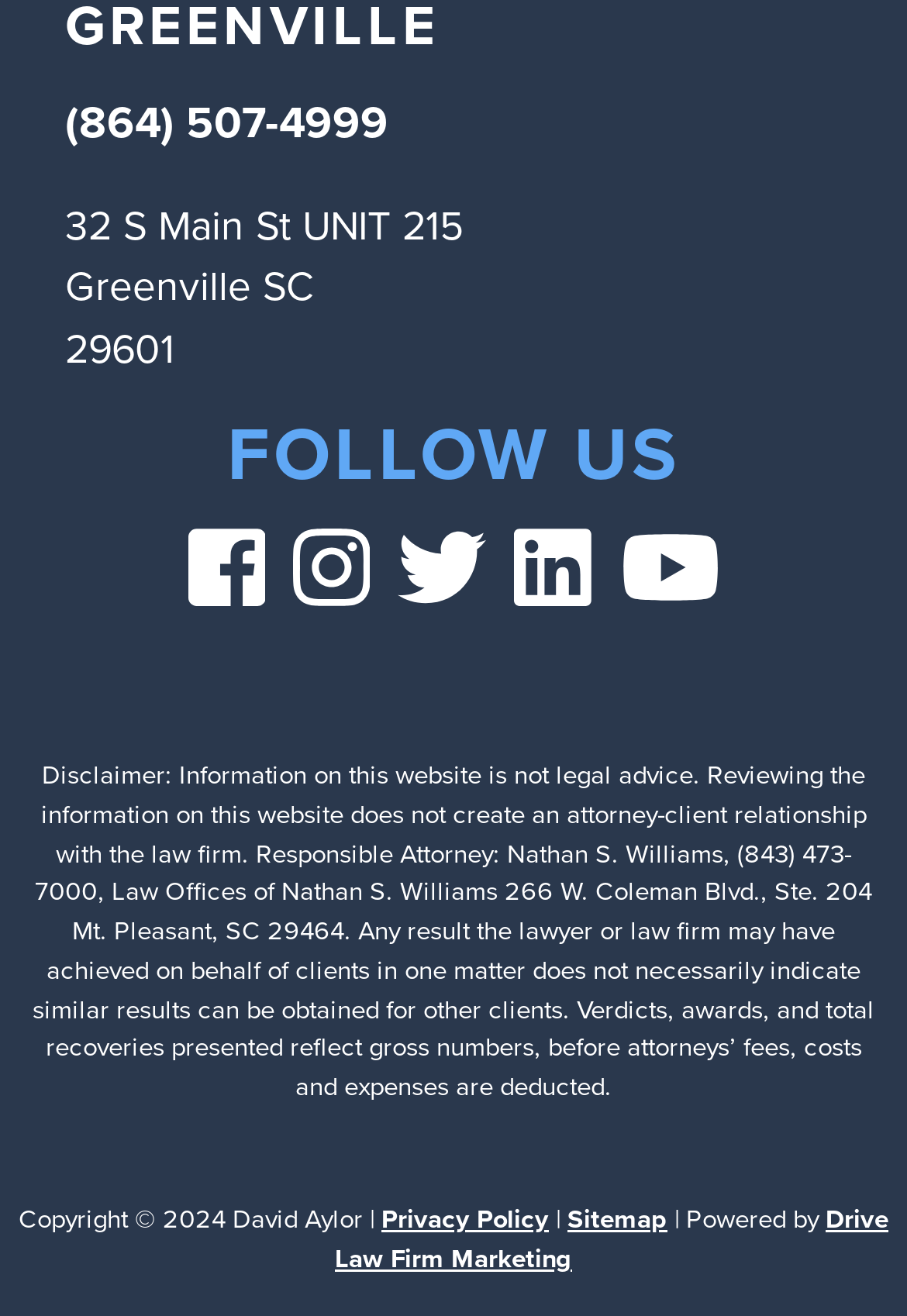From the given element description: "(864) 507-4999", find the bounding box for the UI element. Provide the coordinates as four float numbers between 0 and 1, in the order [left, top, right, bottom].

[0.072, 0.053, 0.428, 0.132]